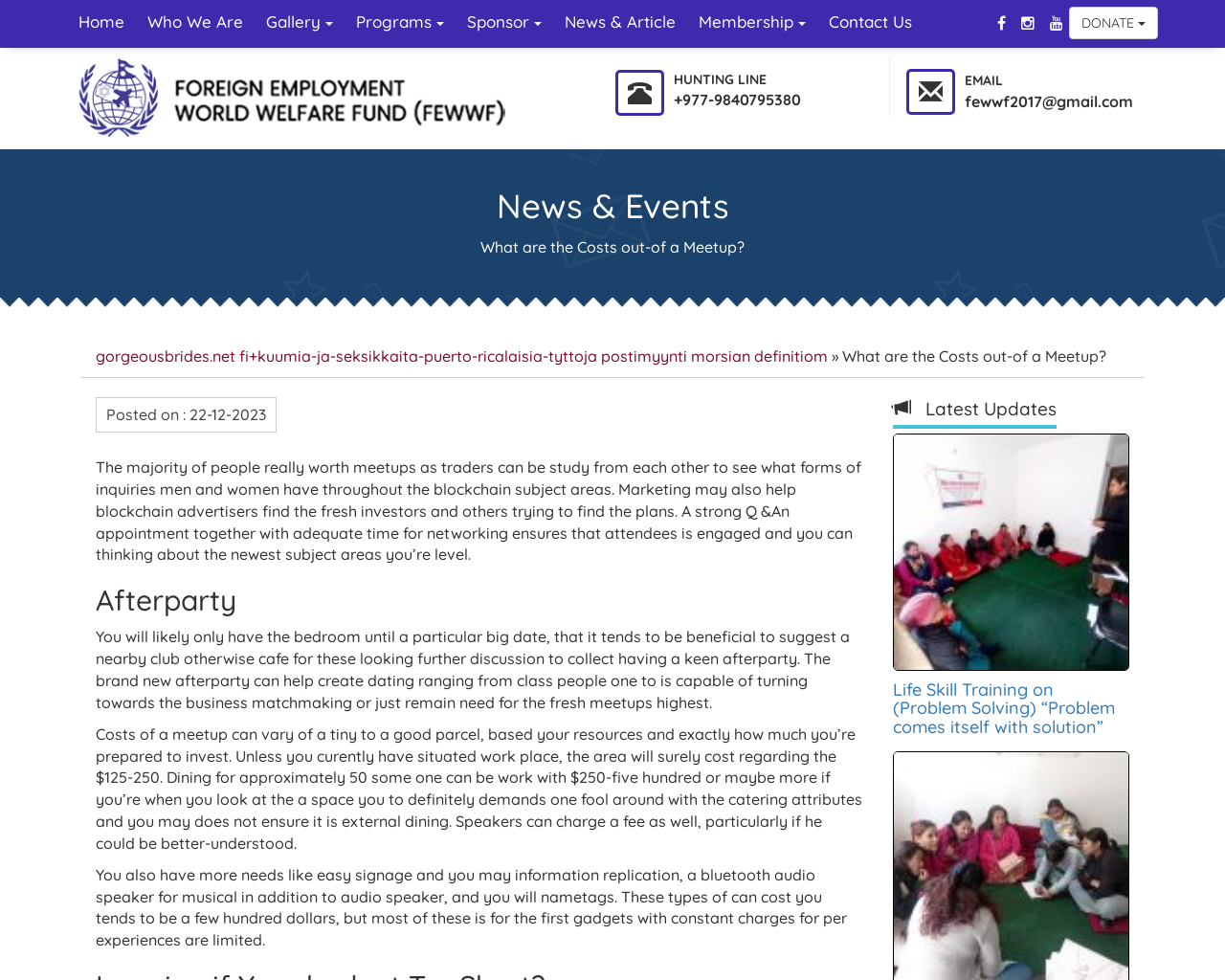Identify the bounding box coordinates necessary to click and complete the given instruction: "Click the 'Home' link".

[0.055, 0.0, 0.111, 0.045]